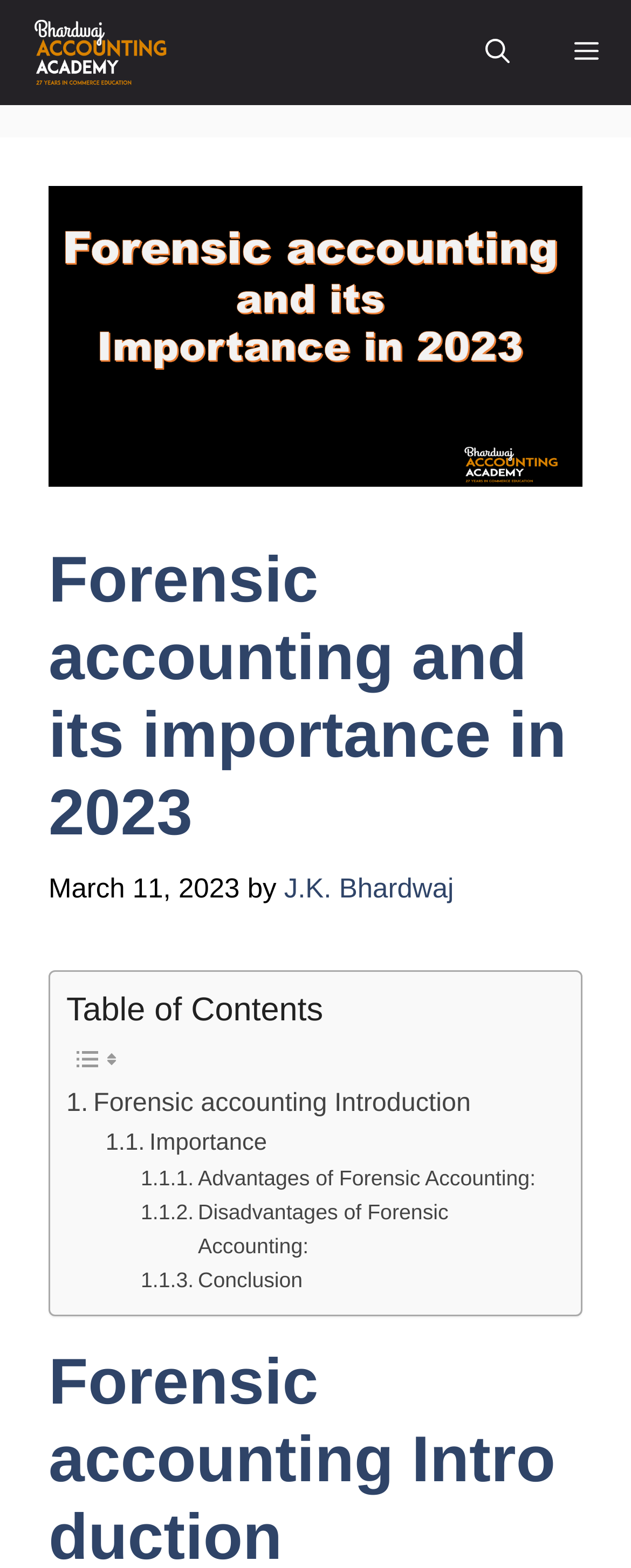Provide a brief response to the question using a single word or phrase: 
What is the name of the accounting academy?

Bhardwaj Accounting Academy